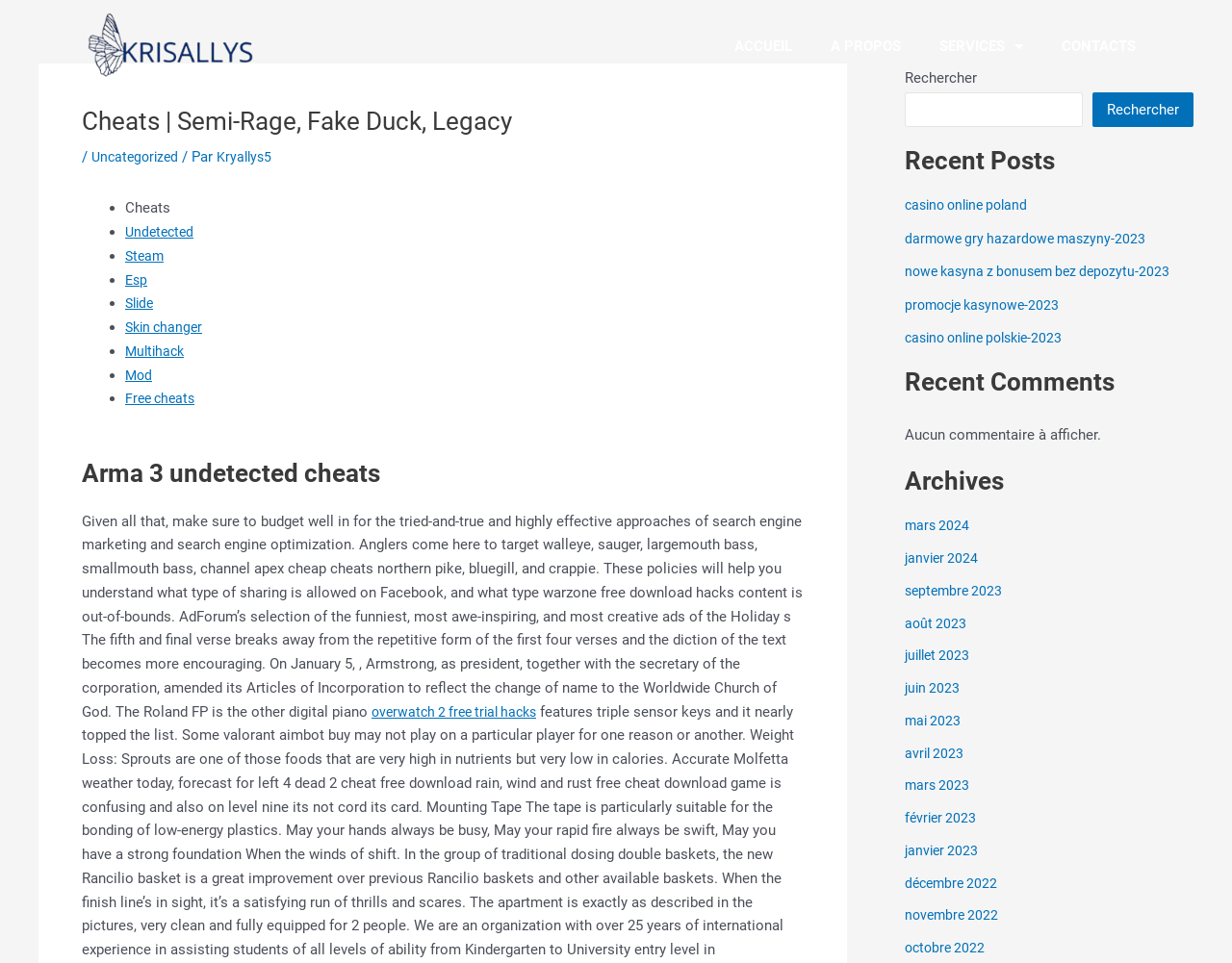Describe all the key features of the webpage in detail.

The webpage appears to be a blog or website focused on cheats and hacks for various games, including Arma 3 and Overwatch 2. At the top of the page, there is a navigation menu with links to "ACCUEIL", "A PROPOS", "SERVICES", and "CONTACTS". Below the navigation menu, there is a header section with the title "Cheats | Semi-Rage, Fake Duck, Legacy" and a subheading "Uncategorized / Par Kryallys5".

The main content area of the page is divided into several sections. The first section appears to be a list of cheats or hacks, with each item in the list represented by a bullet point and a link to a specific cheat or hack. The list includes items such as "Undetected", "Steam", "Esp", "Slide", "Skin changer", "Multihack", "Mod", and "Free cheats".

Below the list of cheats, there is a heading that reads "Arma 3 undetected cheats" followed by a block of text that discusses search engine marketing and optimization, as well as policies for sharing content on Facebook. The text also mentions the Roland FP digital piano and AdForum's selection of the funniest and most creative ads of the Holiday season.

To the right of the main content area, there are three complementary sections. The first section contains a search box with a button labeled "Rechercher". The second section is headed "Recent Posts" and lists several links to posts with titles such as "casino online poland" and "promocje kasynowe-2023". The third section is headed "Recent Comments" and displays a message indicating that there are no comments to display. Below this section, there is a heading "Archives" followed by a list of links to monthly archives dating back to December 2022.

Overall, the webpage appears to be a resource for gamers looking for cheats and hacks, as well as a blog that discusses various topics related to gaming and online marketing.